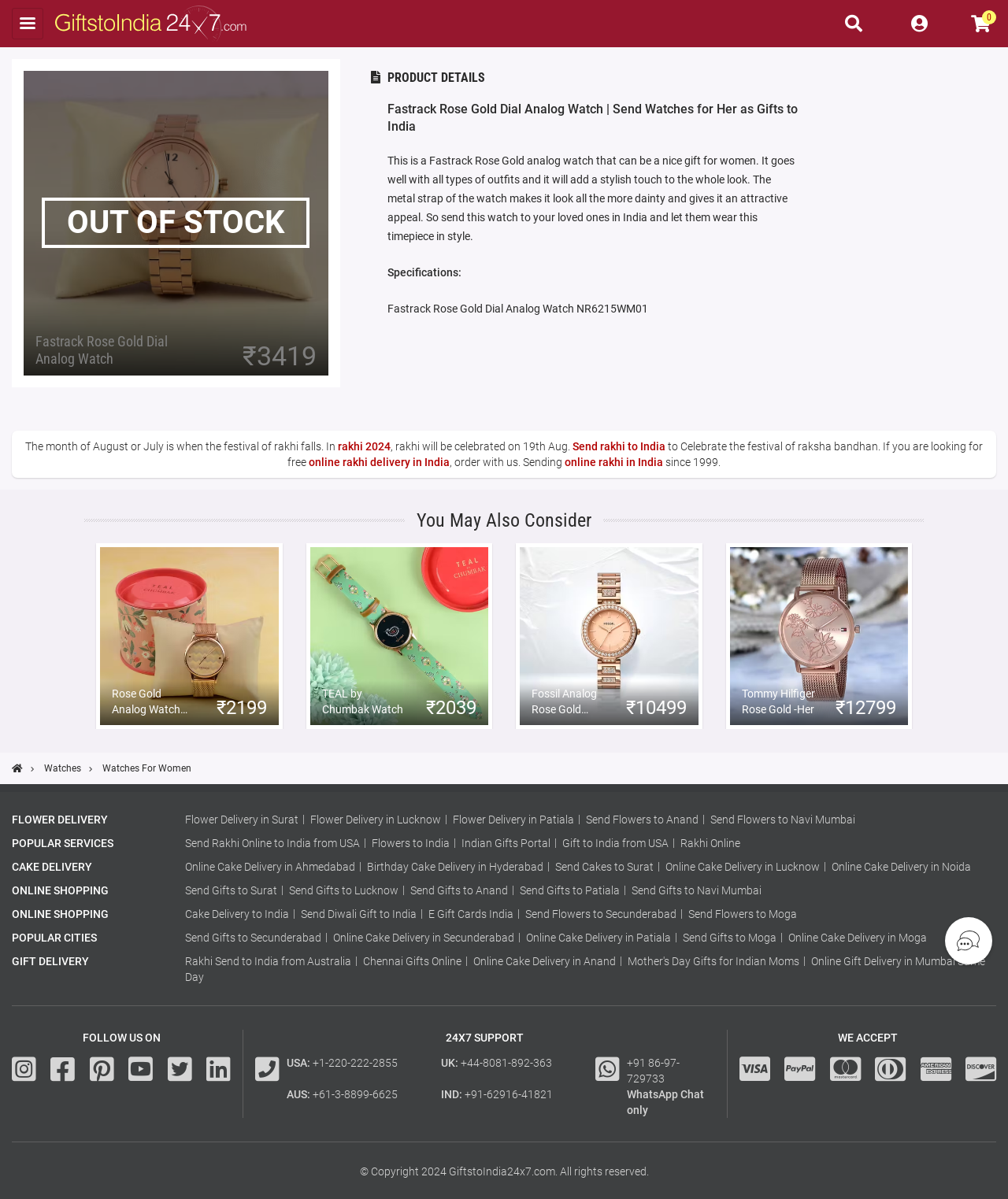Respond to the question below with a concise word or phrase:
What is the purpose of the webpage?

To send gifts to India